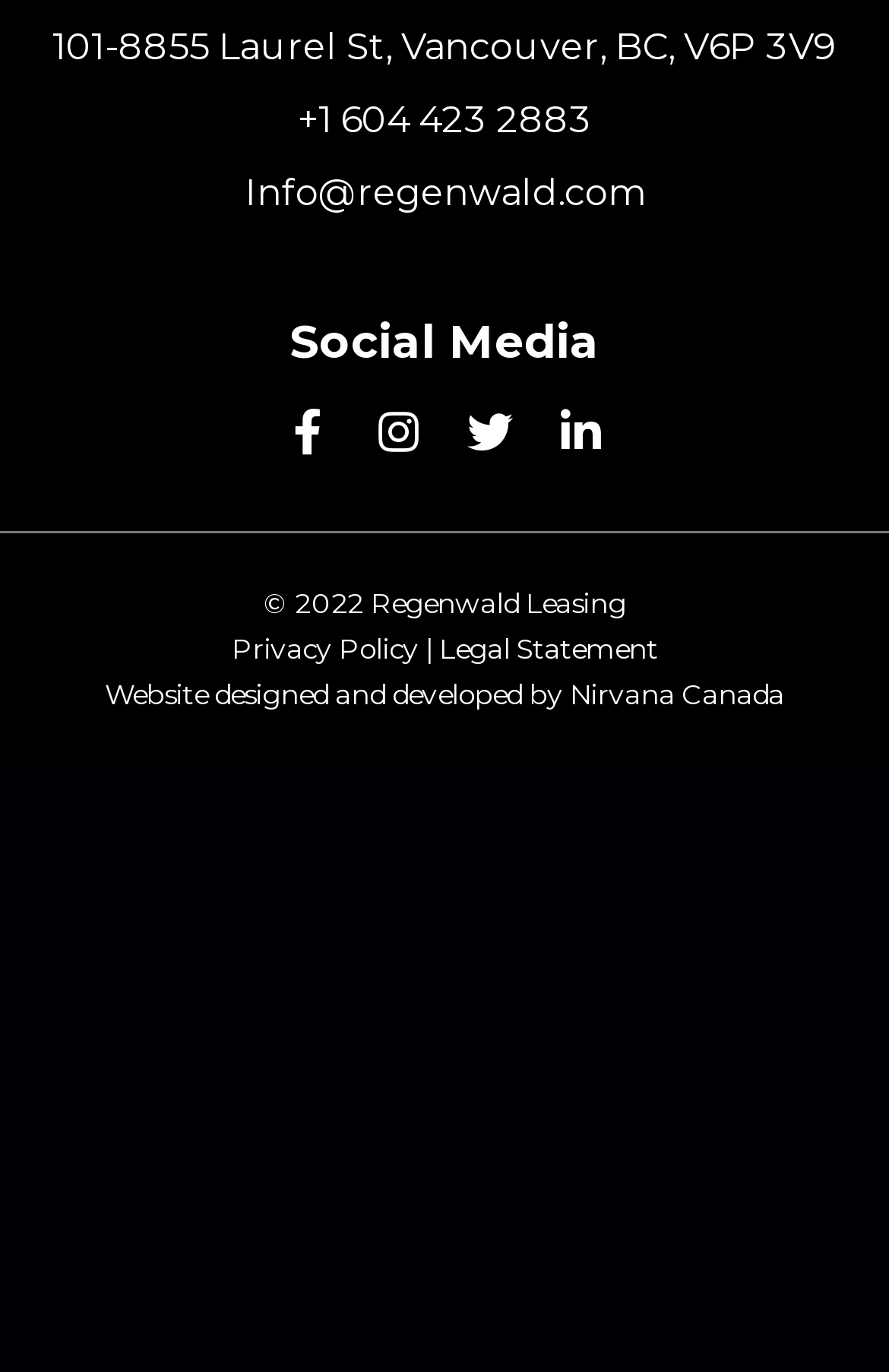Locate the bounding box coordinates of the element you need to click to accomplish the task described by this instruction: "Call the phone number".

[0.335, 0.067, 0.665, 0.111]